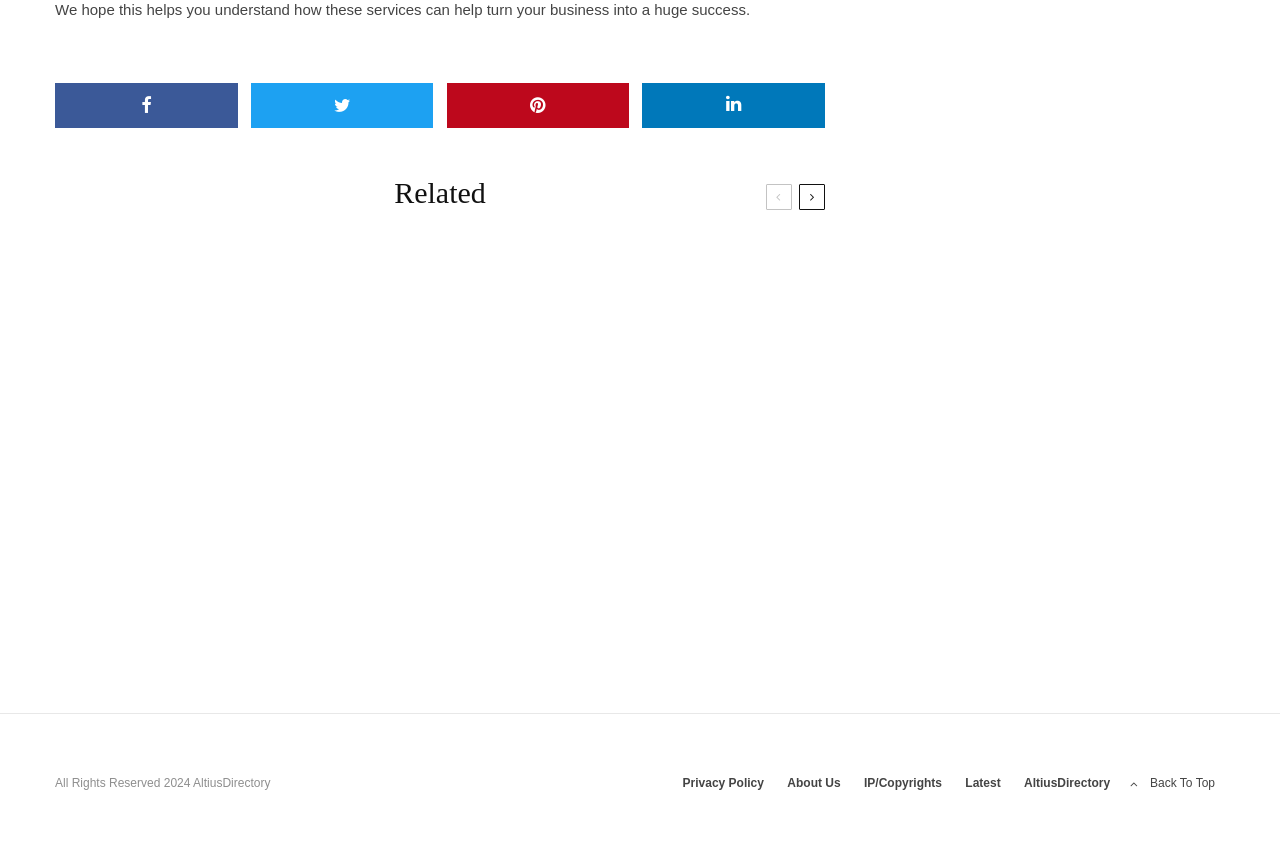Locate the bounding box coordinates of the clickable part needed for the task: "View privacy policy".

[0.533, 0.906, 0.597, 0.929]